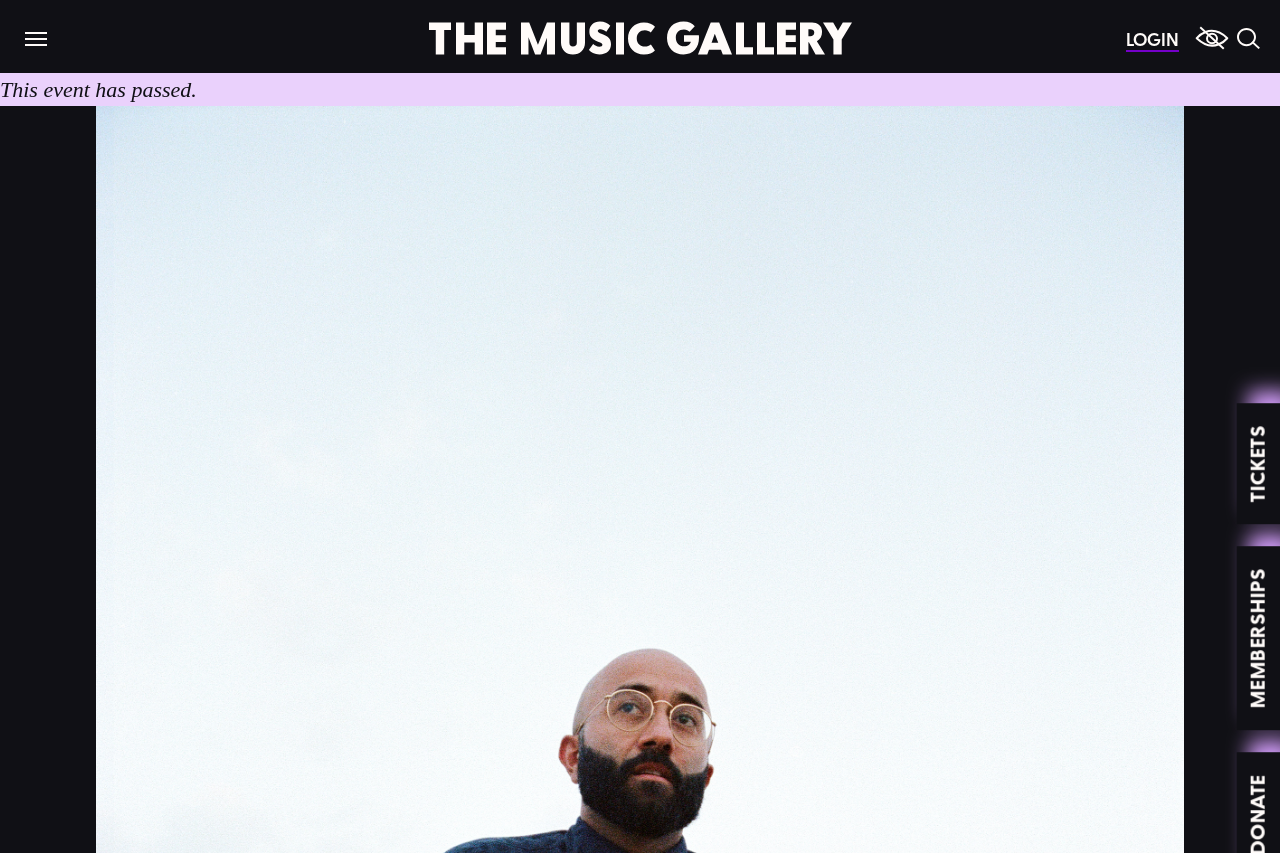What is the text of the webpage's headline?

X AVANT XIII: Narcy + The Halluci Nation Band